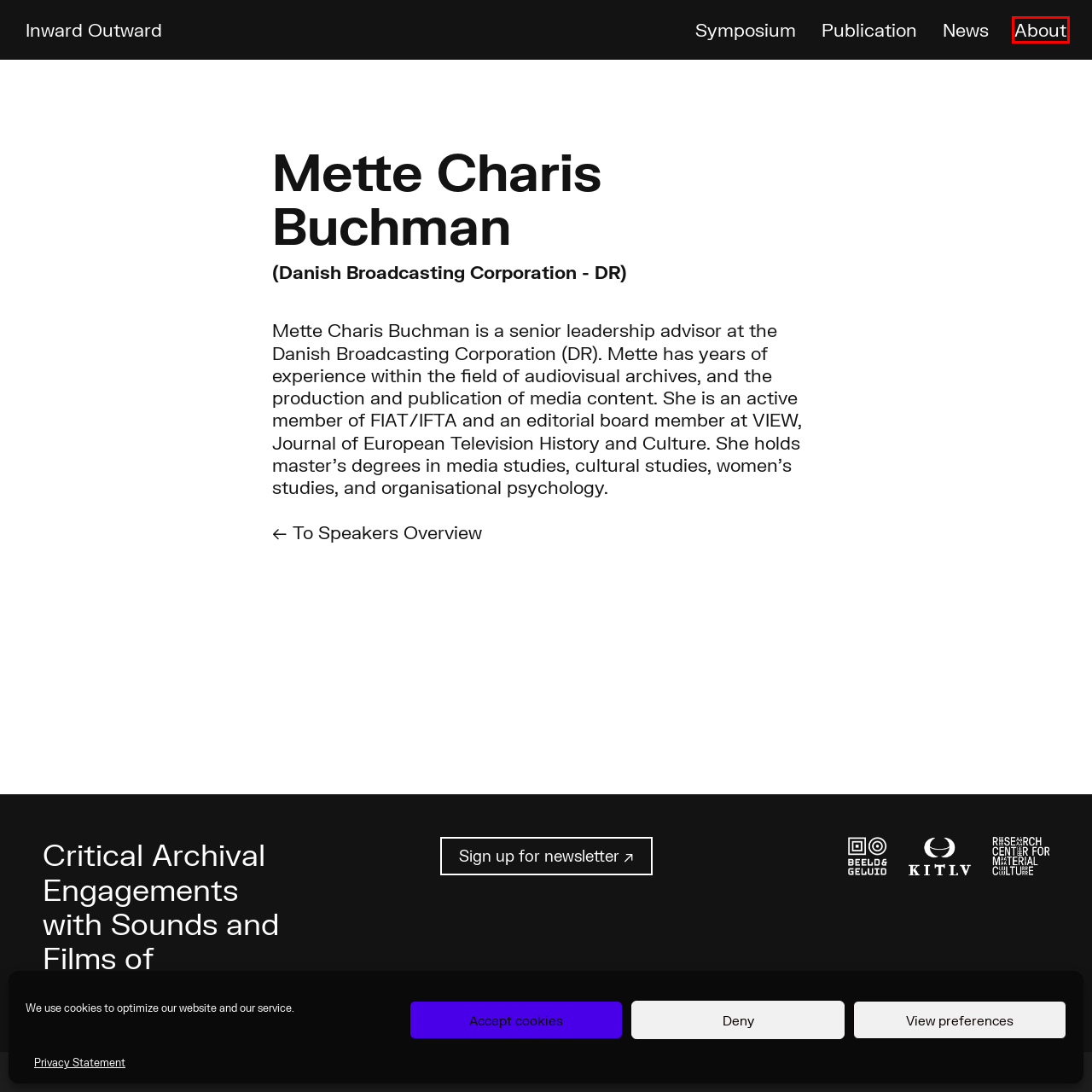Examine the screenshot of a webpage with a red bounding box around a UI element. Select the most accurate webpage description that corresponds to the new page after clicking the highlighted element. Here are the choices:
A. Privacy Statement - Inward Outward
B. Sound & Vision website privacy statement | The Netherlands Institute for Sound & Vision
C. News - Inward Outward
D. Publication of the 2021 Inward Outward Symposium - Inward Outward
E. Subscribe newsletter Inward Outward
F. Speakers 2020 - Inward Outward
G. Inward Outward Symposium - Witnessing/Care & The Archive - Inward Outward
H. About Inward Outward - Inward Outward

H